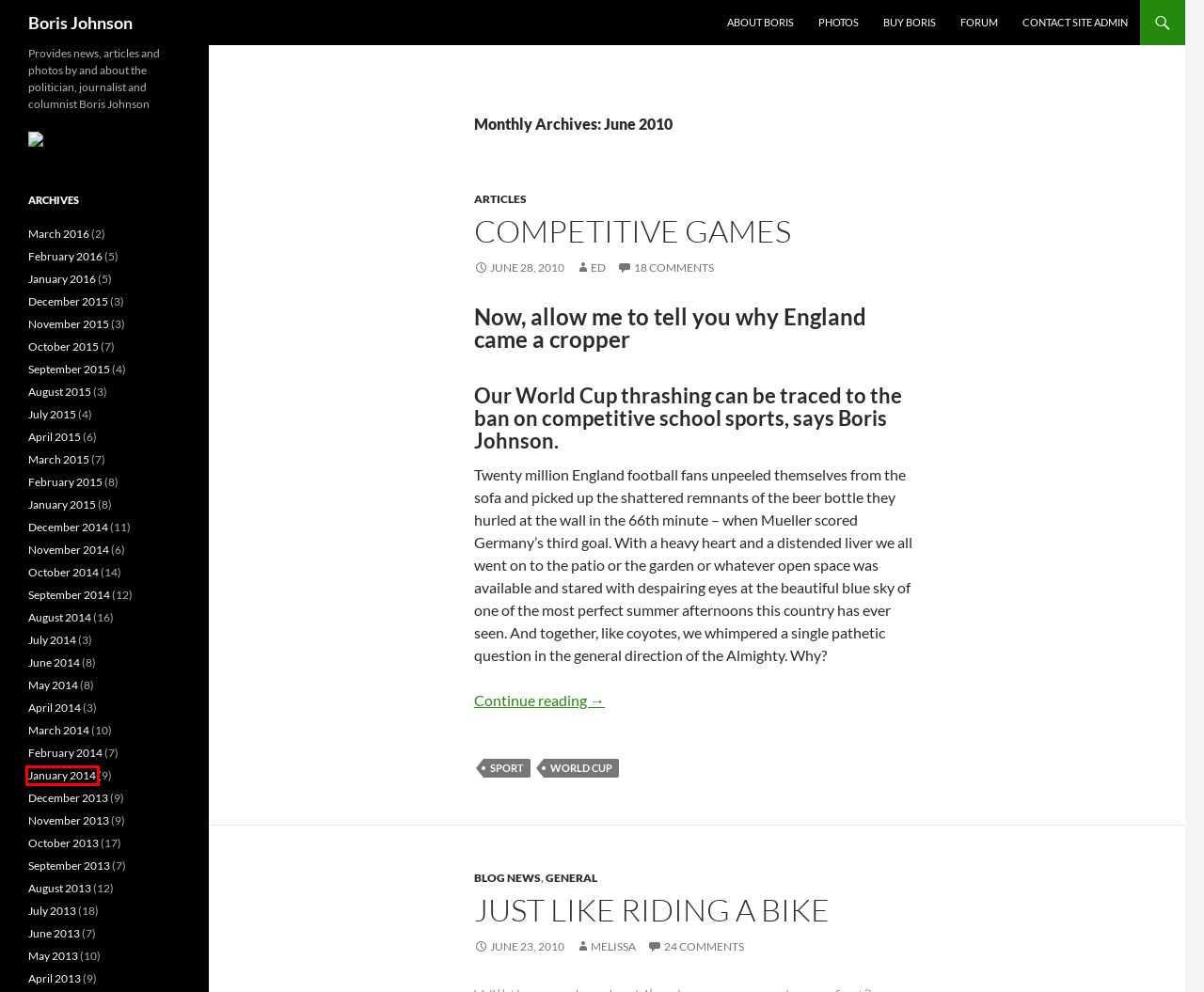Examine the screenshot of the webpage, noting the red bounding box around a UI element. Pick the webpage description that best matches the new page after the element in the red bounding box is clicked. Here are the candidates:
A. January 2014 - Boris Johnson
B. Photos - Boris Johnson
C. April 2013 - Boris Johnson
D. May 2014 - Boris Johnson
E. January 2016 - Boris Johnson
F. September 2013 - Boris Johnson
G. December 2015 - Boris Johnson
H. October 2013 - Boris Johnson

A